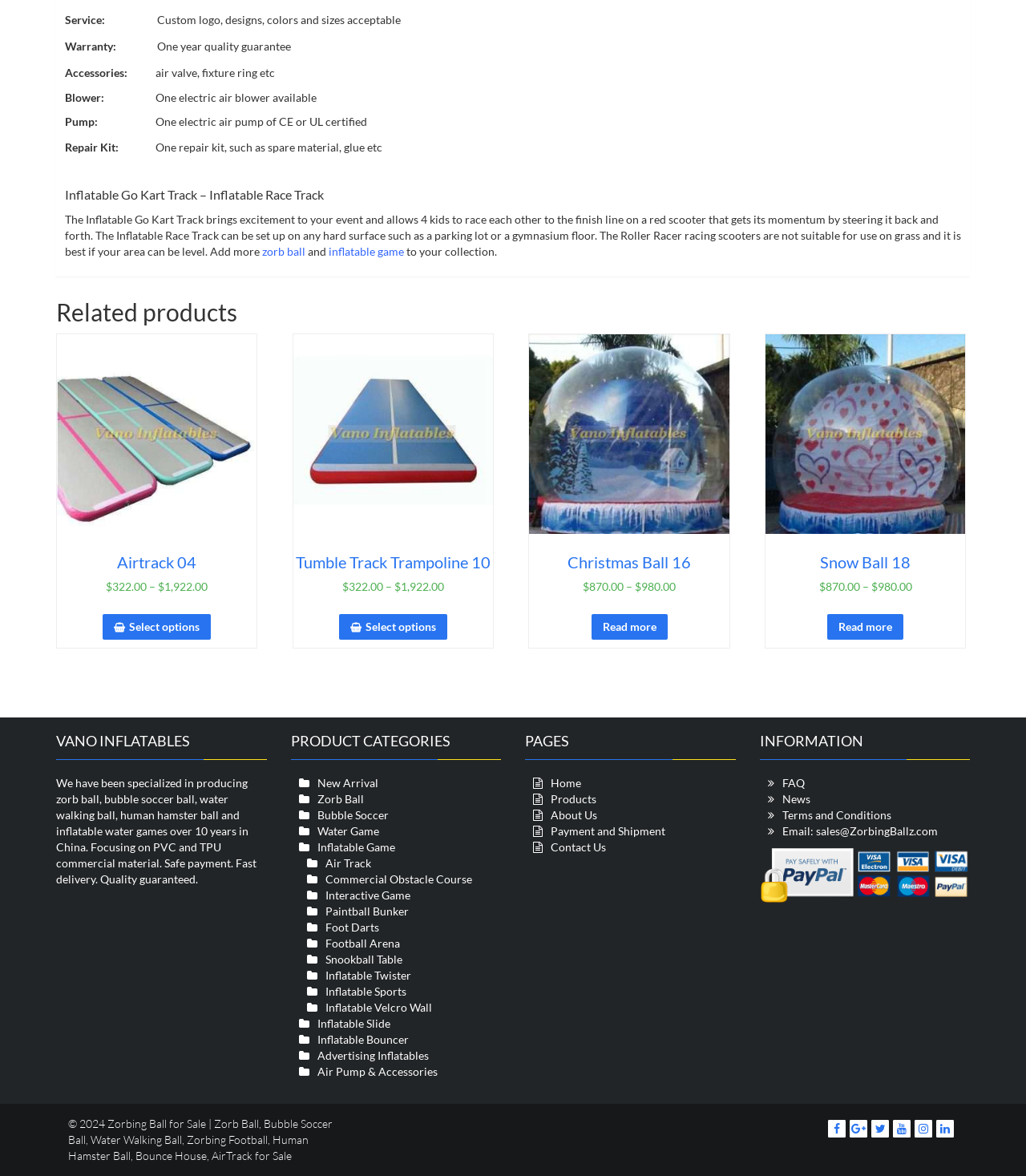Please answer the following question using a single word or phrase: What is the name of the product on the top?

Inflatable Go Kart Track